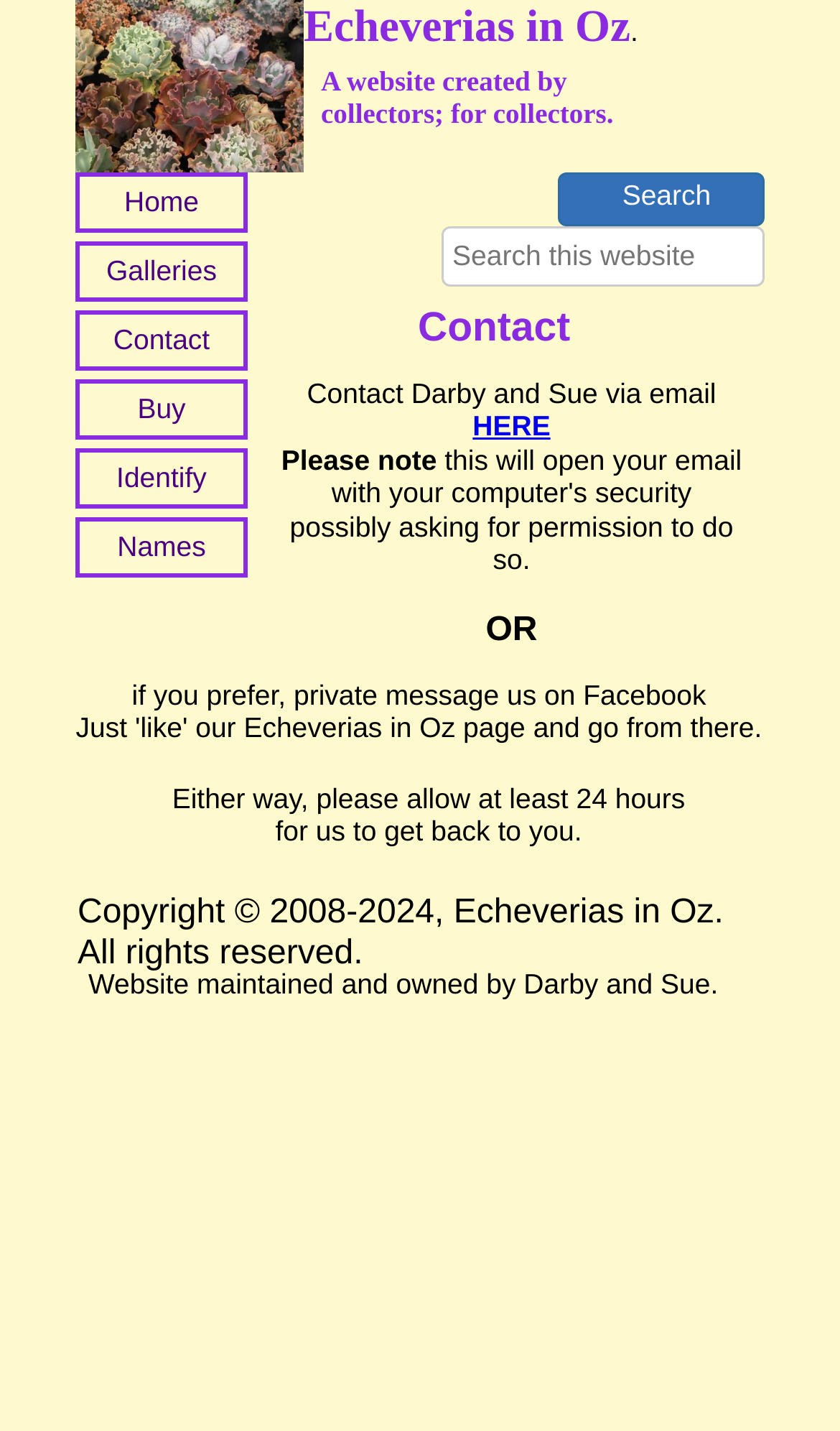Specify the bounding box coordinates of the element's region that should be clicked to achieve the following instruction: "Go to Home". The bounding box coordinates consist of four float numbers between 0 and 1, in the format [left, top, right, bottom].

[0.09, 0.12, 0.295, 0.169]